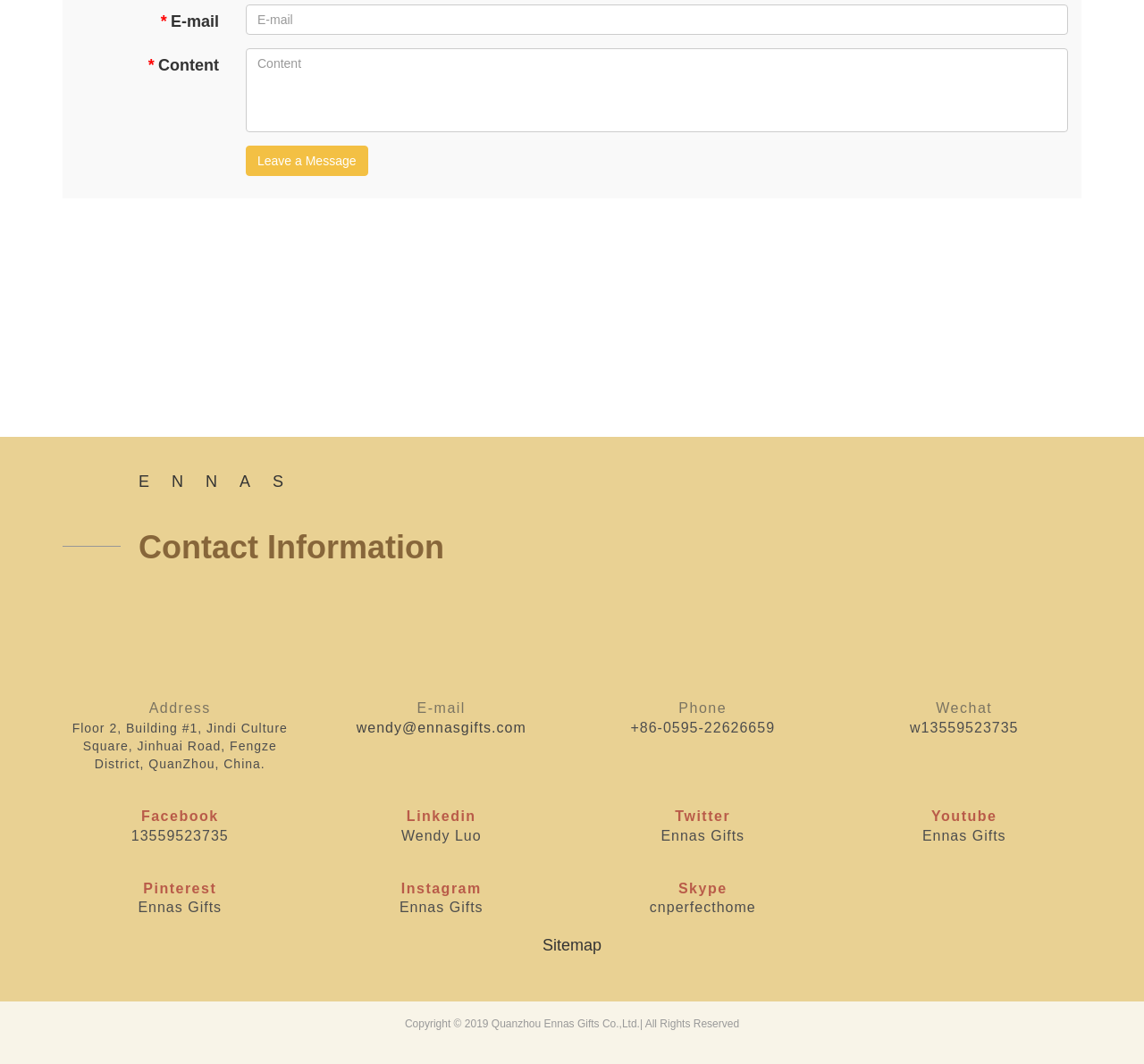Please find the bounding box for the UI element described by: "name="email" placeholder="E-mail"".

[0.215, 0.004, 0.934, 0.033]